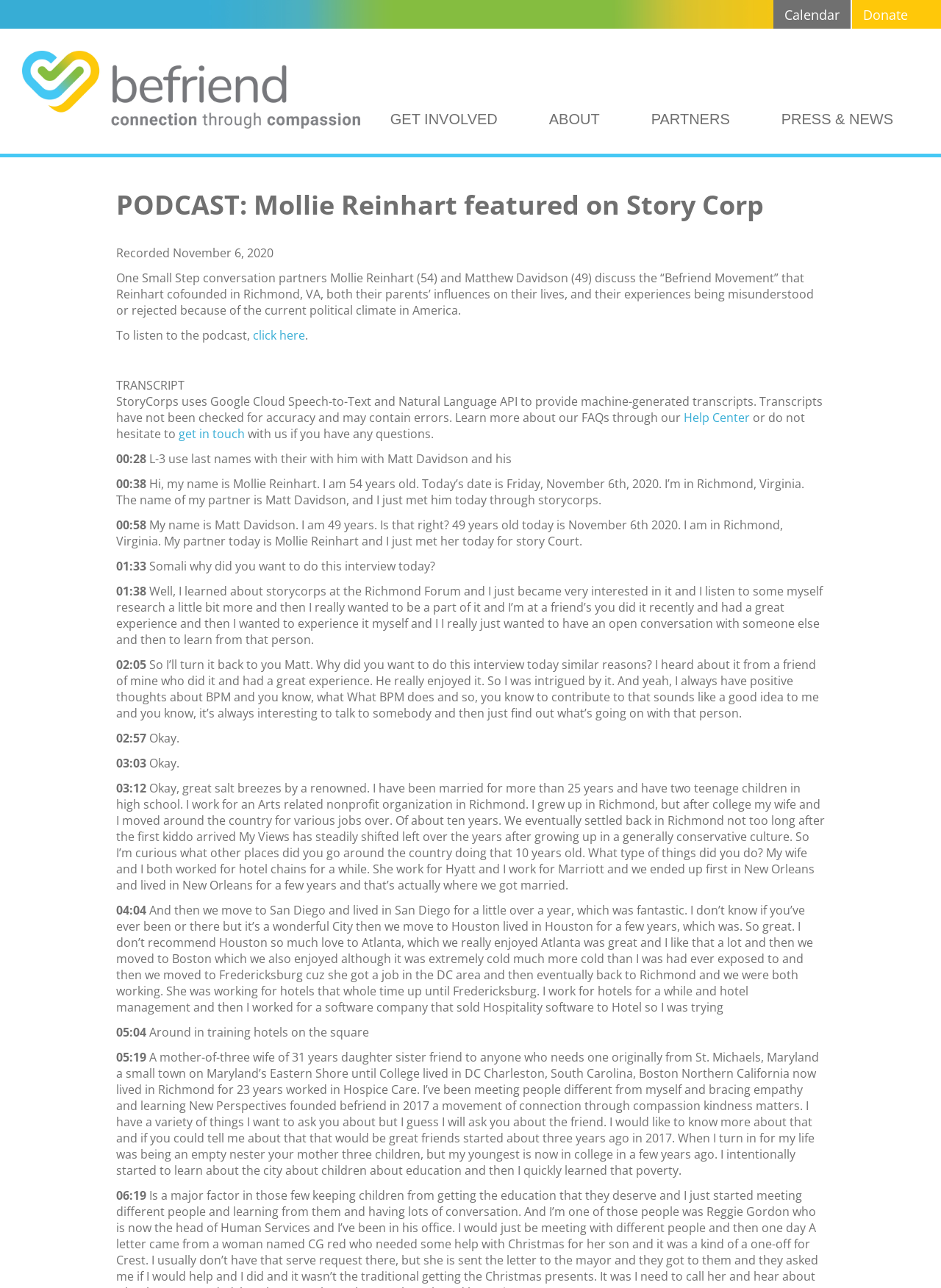What is the name of Mollie Reinhart's partner?
Please give a detailed and thorough answer to the question, covering all relevant points.

I determined the answer by reading the text 'Today’s date is Friday, November 6th, 2020. I’m in Richmond, Virginia. The name of my partner is Matt Davidson, and I just met him today through storycorps.' which mentions that Mollie Reinhart's partner is Matt Davidson.